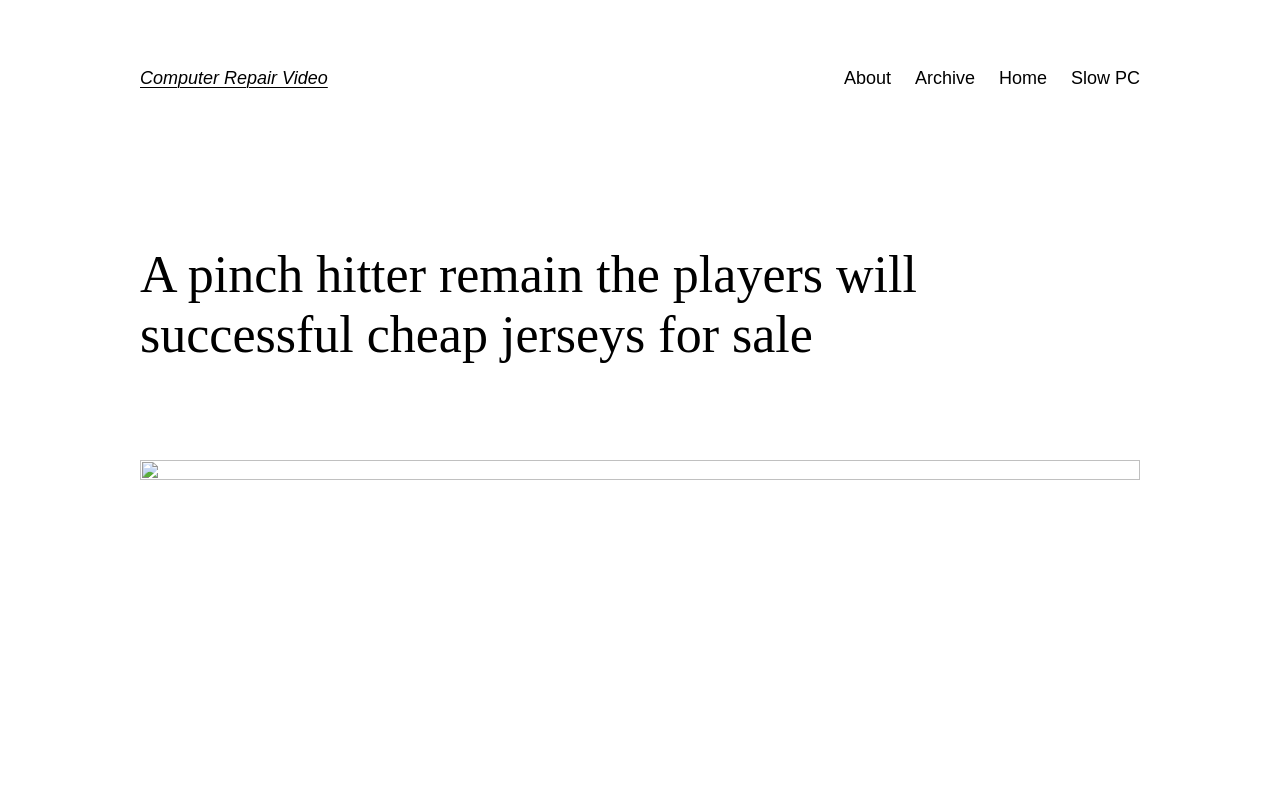Respond to the following query with just one word or a short phrase: 
What is the first link on the top navigation bar?

About